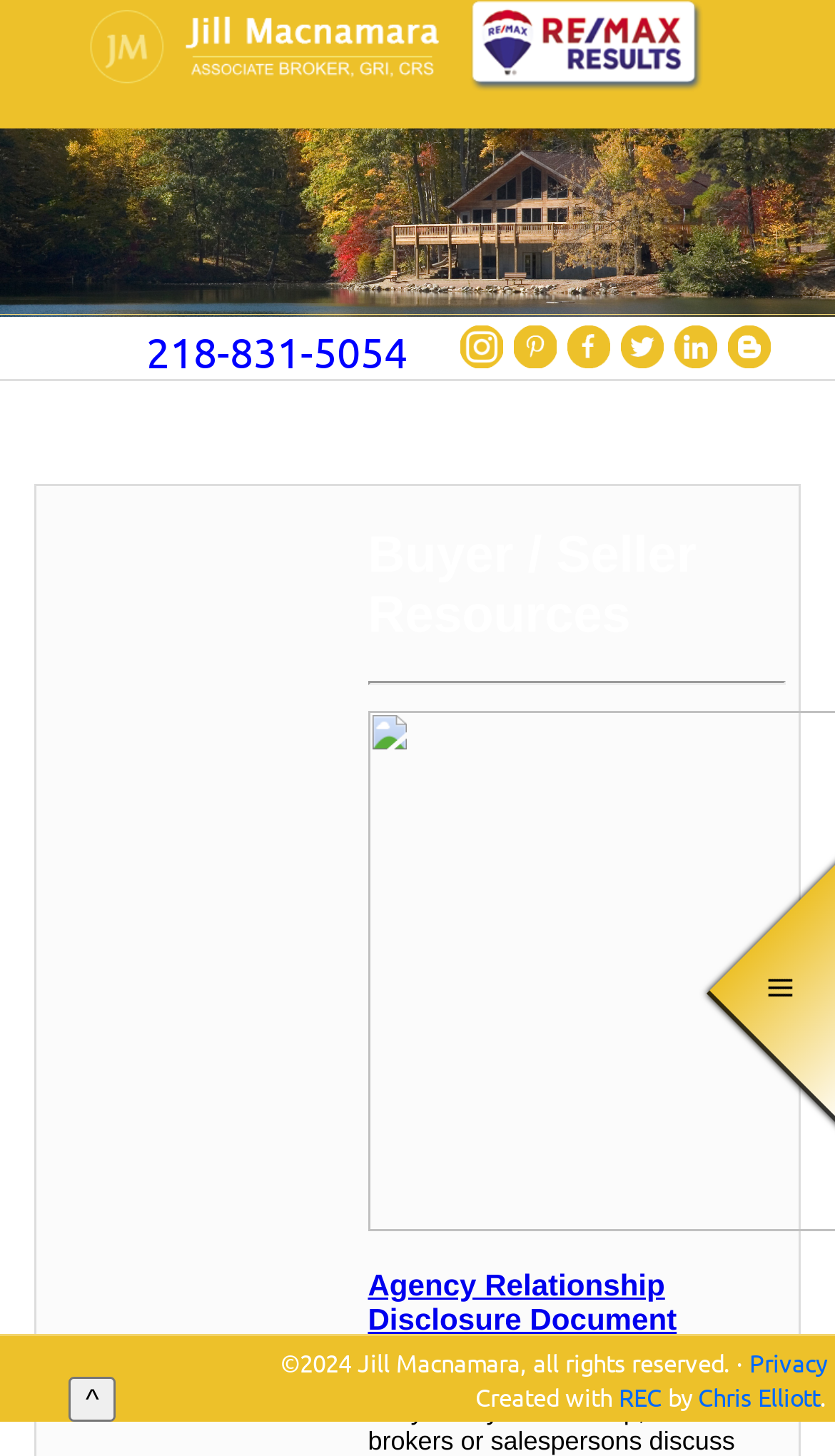Based on what you see in the screenshot, provide a thorough answer to this question: Who is the creator of the webpage?

The creator of the webpage is mentioned in the footer section, specifically in the link element with the text 'Chris Elliott'. This is accompanied by other text elements mentioning 'Created with' and 'REC', suggesting that Chris Elliott is the person who created the webpage.